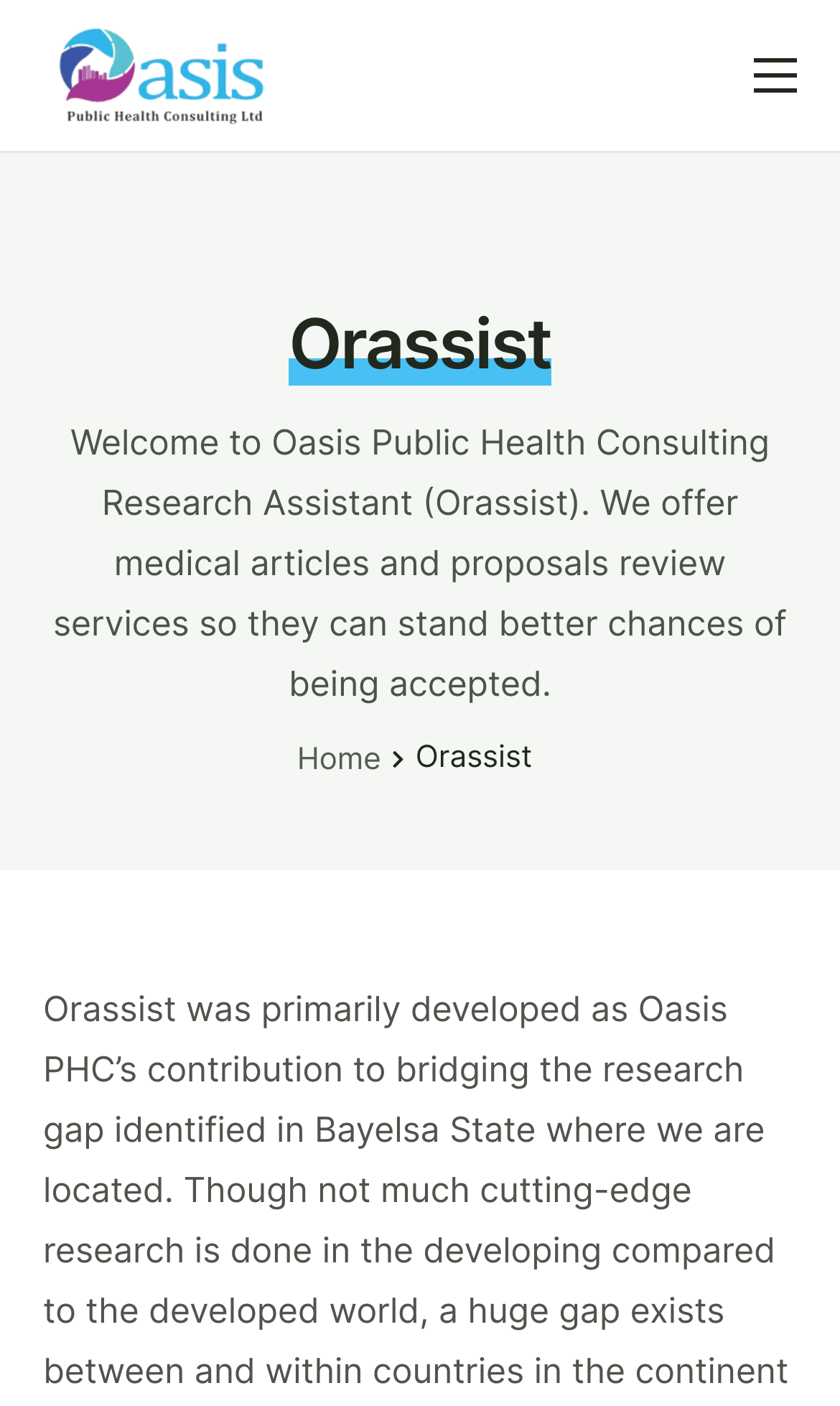What is the purpose of Orassist?
Identify the answer in the screenshot and reply with a single word or phrase.

Medical articles and proposals review services